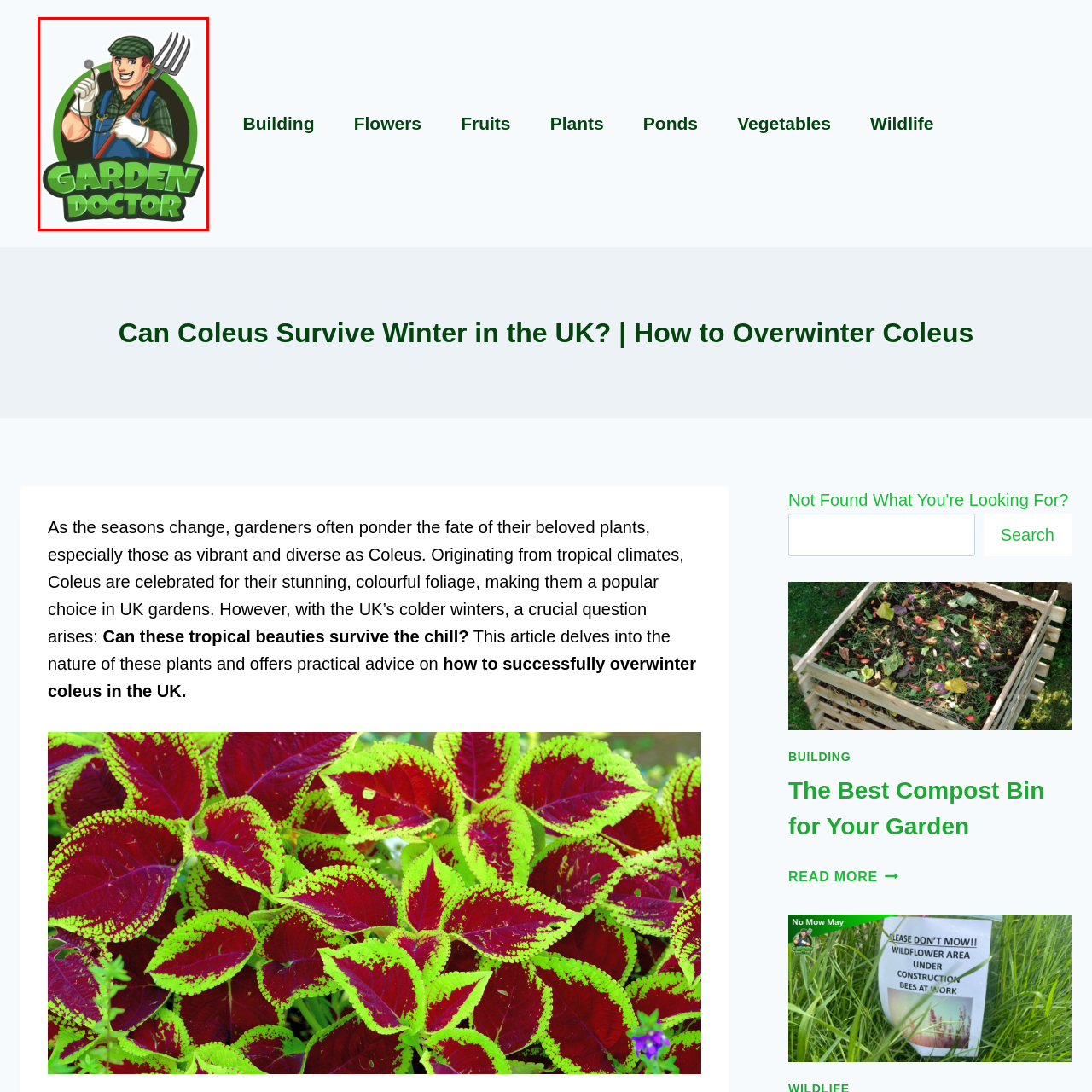Check the image inside the red boundary and briefly answer: What is the color of the background of the circular badge?

vibrant green